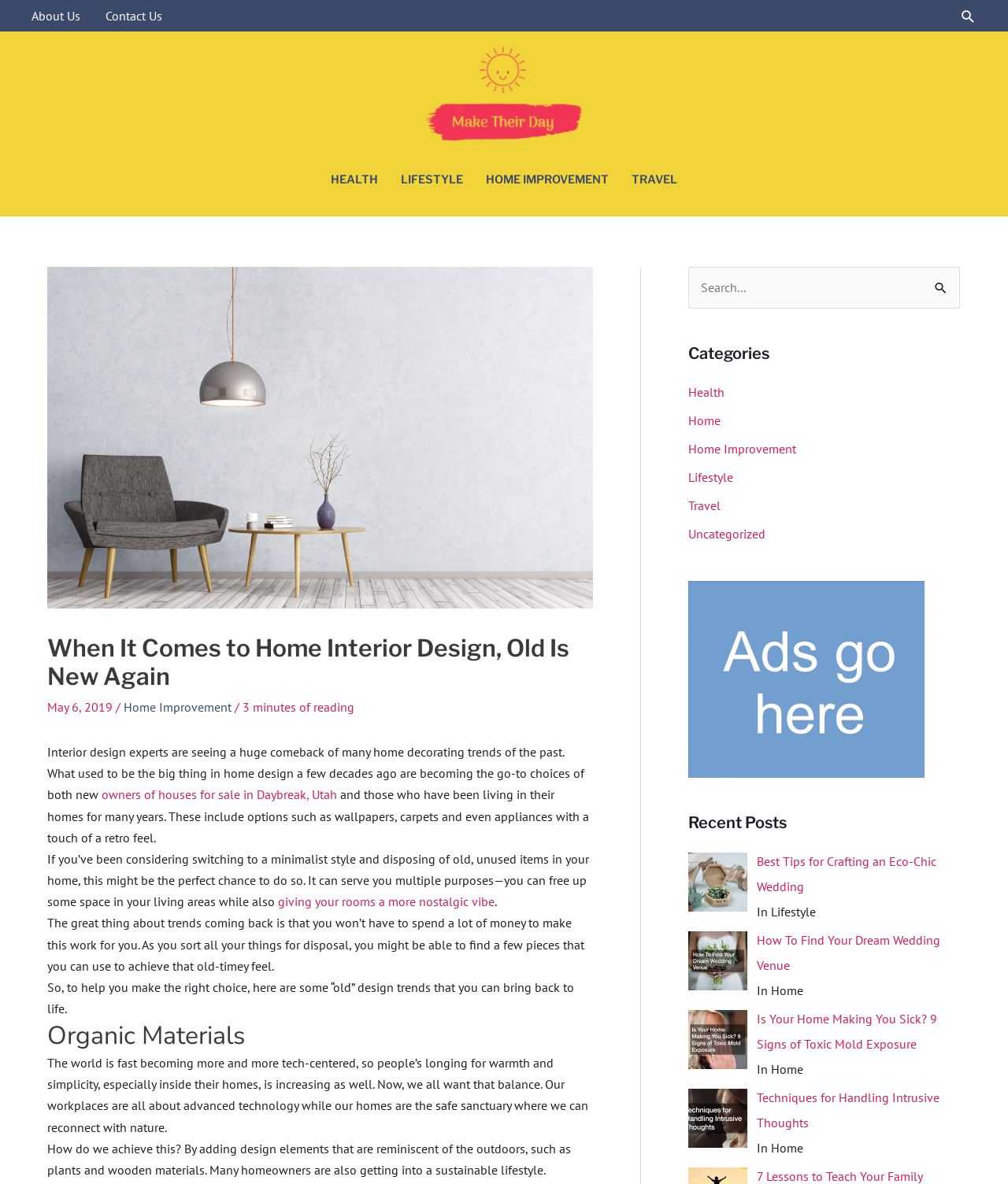Identify the bounding box of the UI element described as follows: "Health". Provide the coordinates as four float numbers in the range of 0 to 1 [left, top, right, bottom].

[0.317, 0.133, 0.386, 0.171]